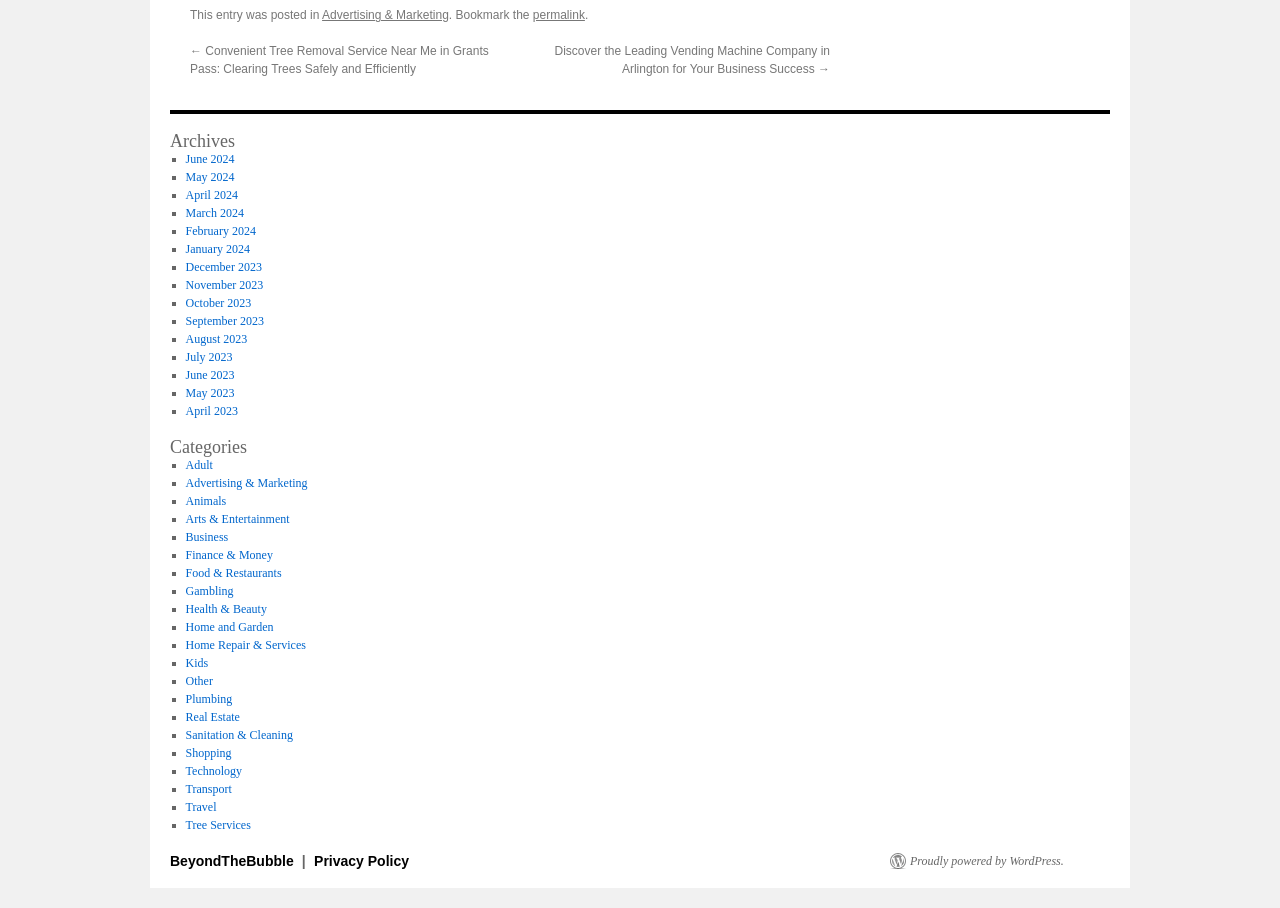Identify and provide the bounding box for the element described by: "Finance & Money".

[0.145, 0.603, 0.213, 0.619]